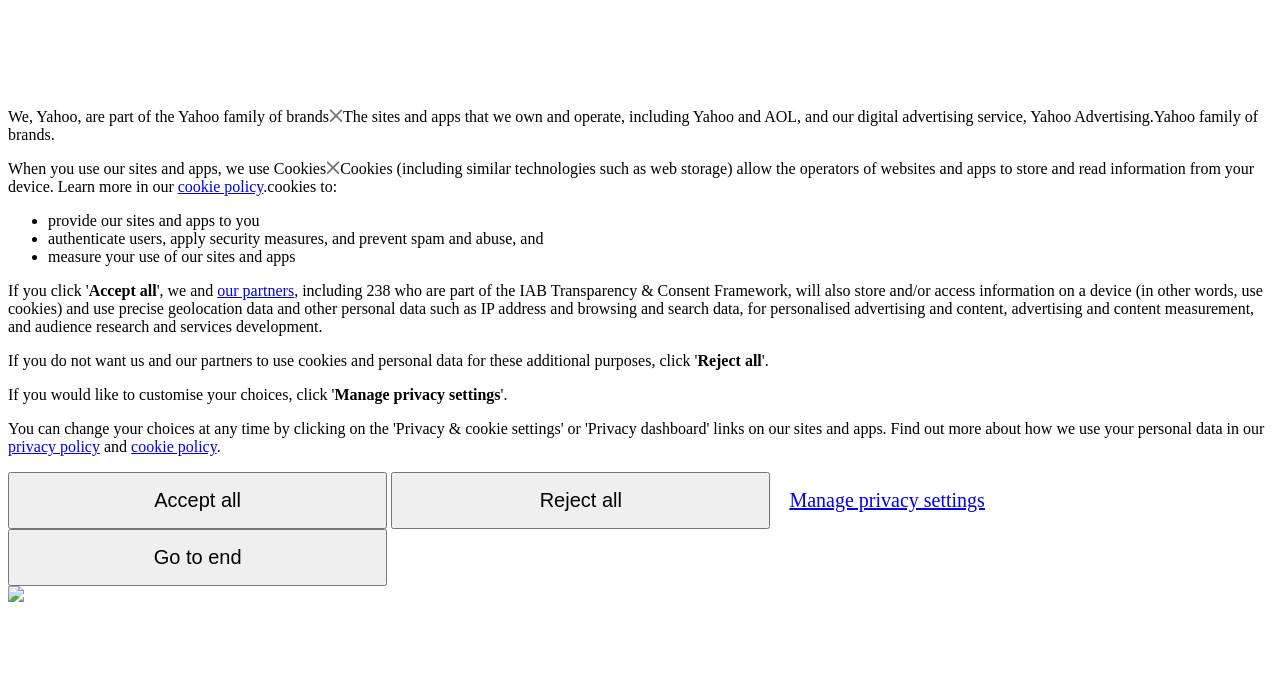Create an elaborate caption for the webpage.

The webpage appears to be a privacy policy or consent page for Yahoo. At the top, there is a brief introduction stating that Yahoo is part of the Yahoo family of brands. Below this, there is a section explaining how Yahoo uses cookies and other technologies to store and read information from devices. This section includes a link to the cookie policy.

The page then lists the purposes for which cookies are used, including providing sites and apps, authenticating users, applying security measures, and measuring site and app usage. Each of these points is marked with a bullet point.

Following this, there are three buttons: "Accept all", "Reject all", and "Manage privacy settings". The "Accept all" button is located near the top of the page, while the "Reject all" and "Manage privacy settings" buttons are positioned near the bottom.

Additionally, there are links to the privacy policy and cookie policy at the bottom of the page. There is also an image located at the very bottom of the page, although its contents are not specified.

Overall, the page appears to be a straightforward and informative consent page, with clear explanations of how Yahoo uses cookies and other technologies, and options for users to manage their privacy settings.